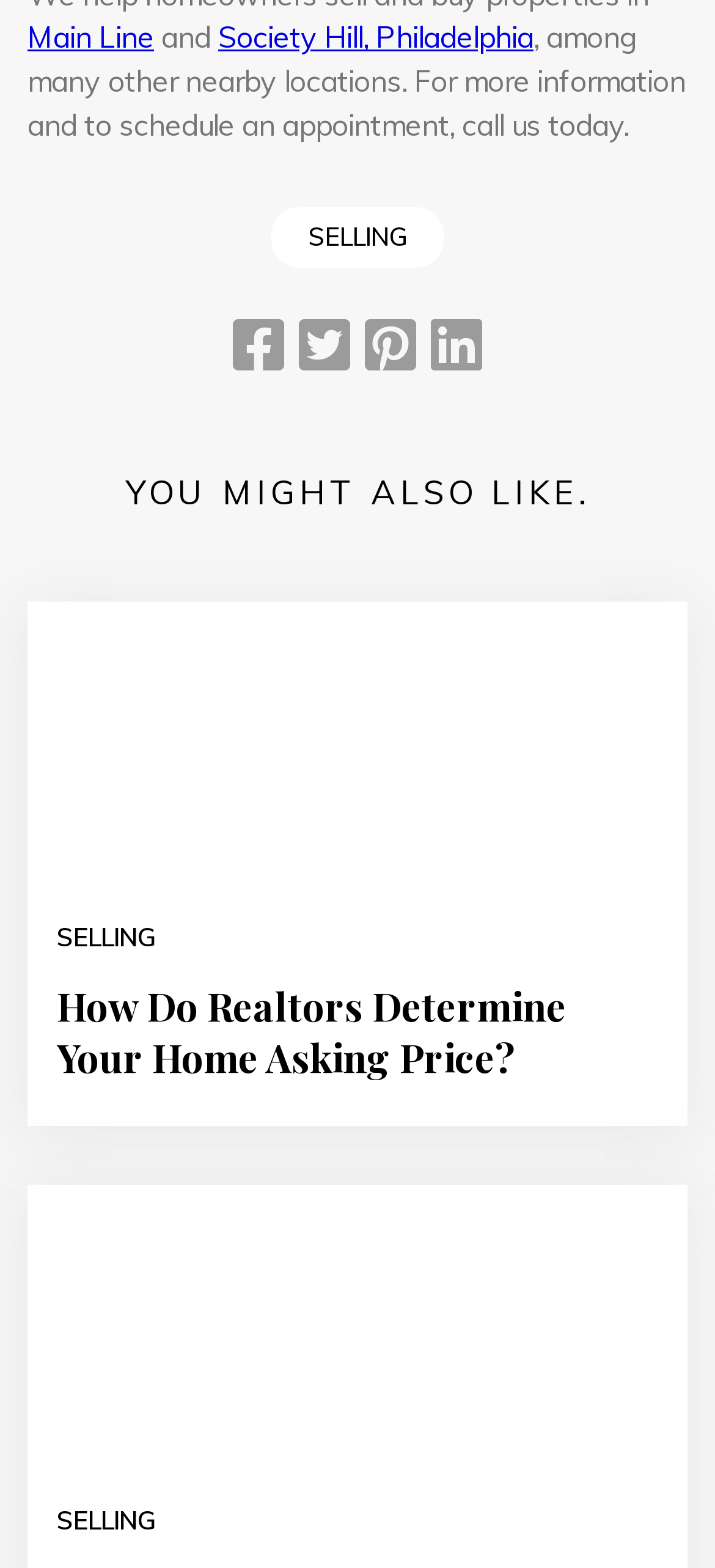Determine the bounding box for the UI element as described: "Society Hill, Philadelphia". The coordinates should be represented as four float numbers between 0 and 1, formatted as [left, top, right, bottom].

[0.305, 0.012, 0.746, 0.036]